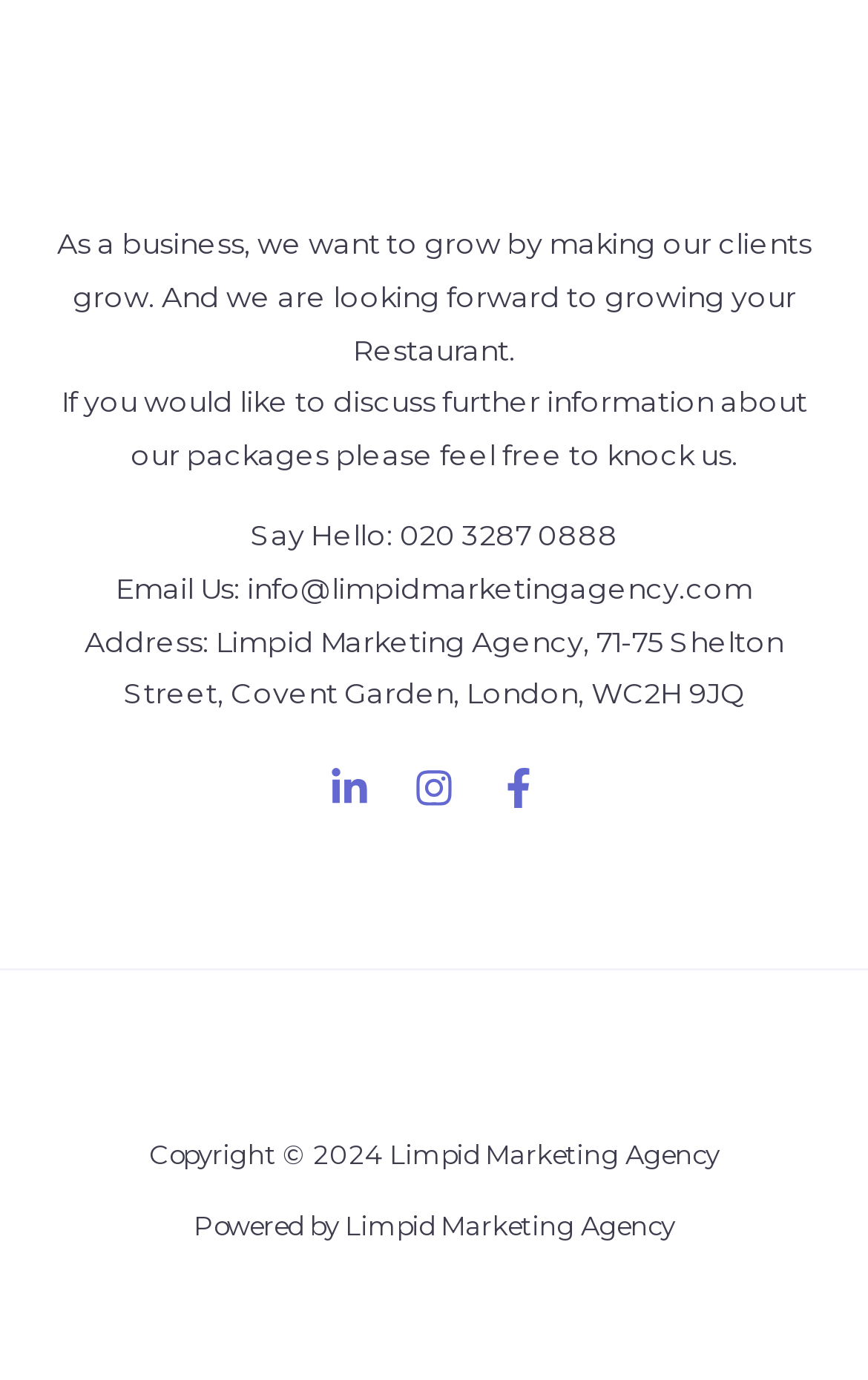Utilize the details in the image to thoroughly answer the following question: What social media platforms is the company on?

The company has links to its social media profiles on Facebook, Instagram, and YouTube, as indicated by the link elements with corresponding image elements on the webpage.